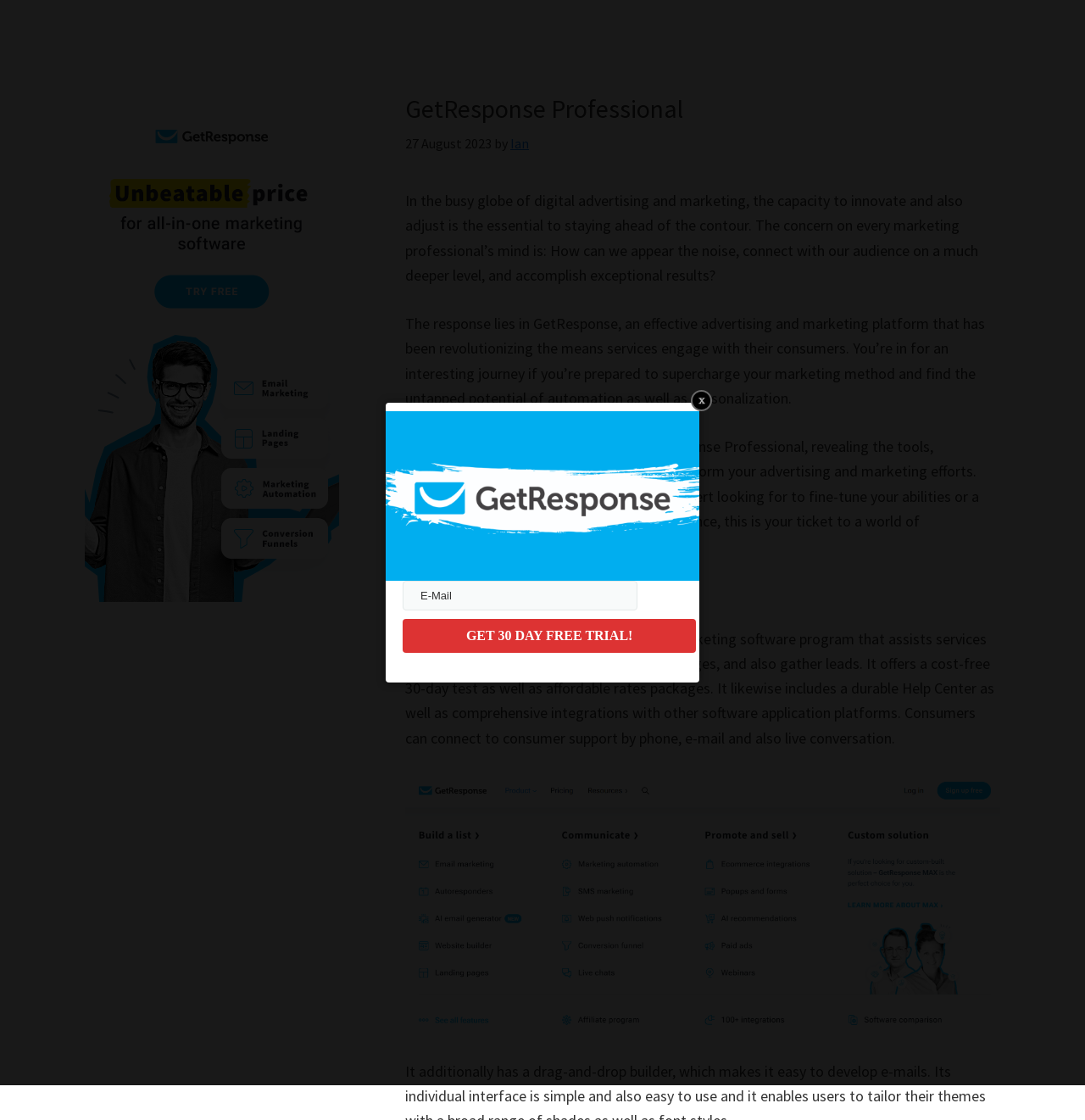What is the date of the article?
Look at the image and respond with a one-word or short phrase answer.

27 August 2023